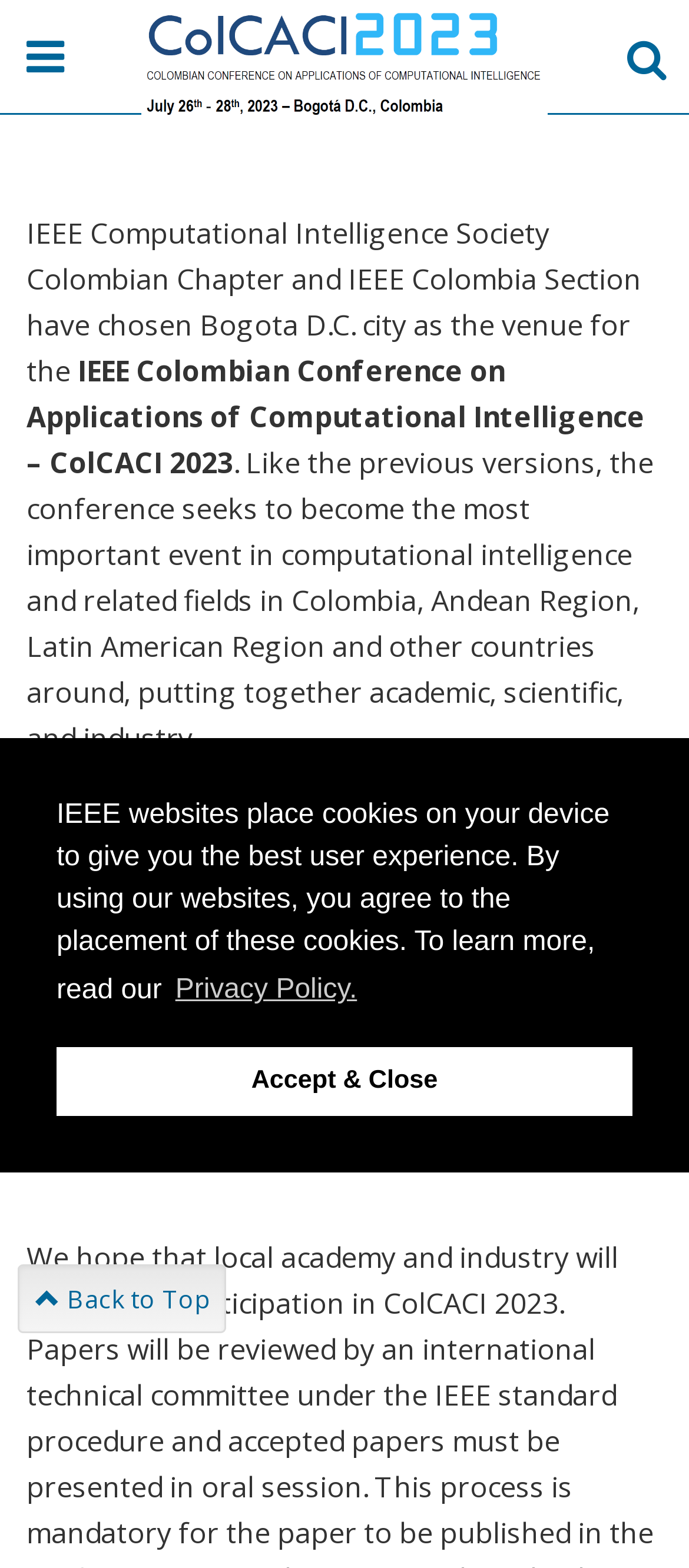What is the name of the conference?
Give a single word or phrase as your answer by examining the image.

ColCACI 2023